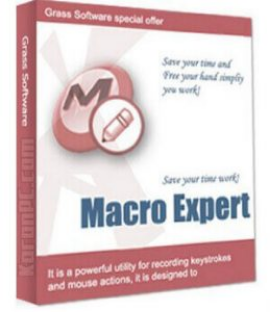Offer a detailed narrative of what is shown in the image.

The image showcases the packaging of "Macro Expert," a software tool designed to enhance productivity by automating repetitive tasks. Prominently featured is the title "Macro Expert" displayed in bold white letters against a blue background, conveying the program’s focus on efficiency. The design includes a red circular logo resembling a pencil and a keystroke button, symbolizing its capabilities for recording keyboard and mouse actions. Above the title, the phrase "Grass Software special offer" highlights a promotional aspect, while taglines such as "Save your time and Free your hand" suggest the utility's purpose in simplifying work processes. Overall, the packaging visually conveys the product's commitment to helping users streamline tasks through effective macro management.